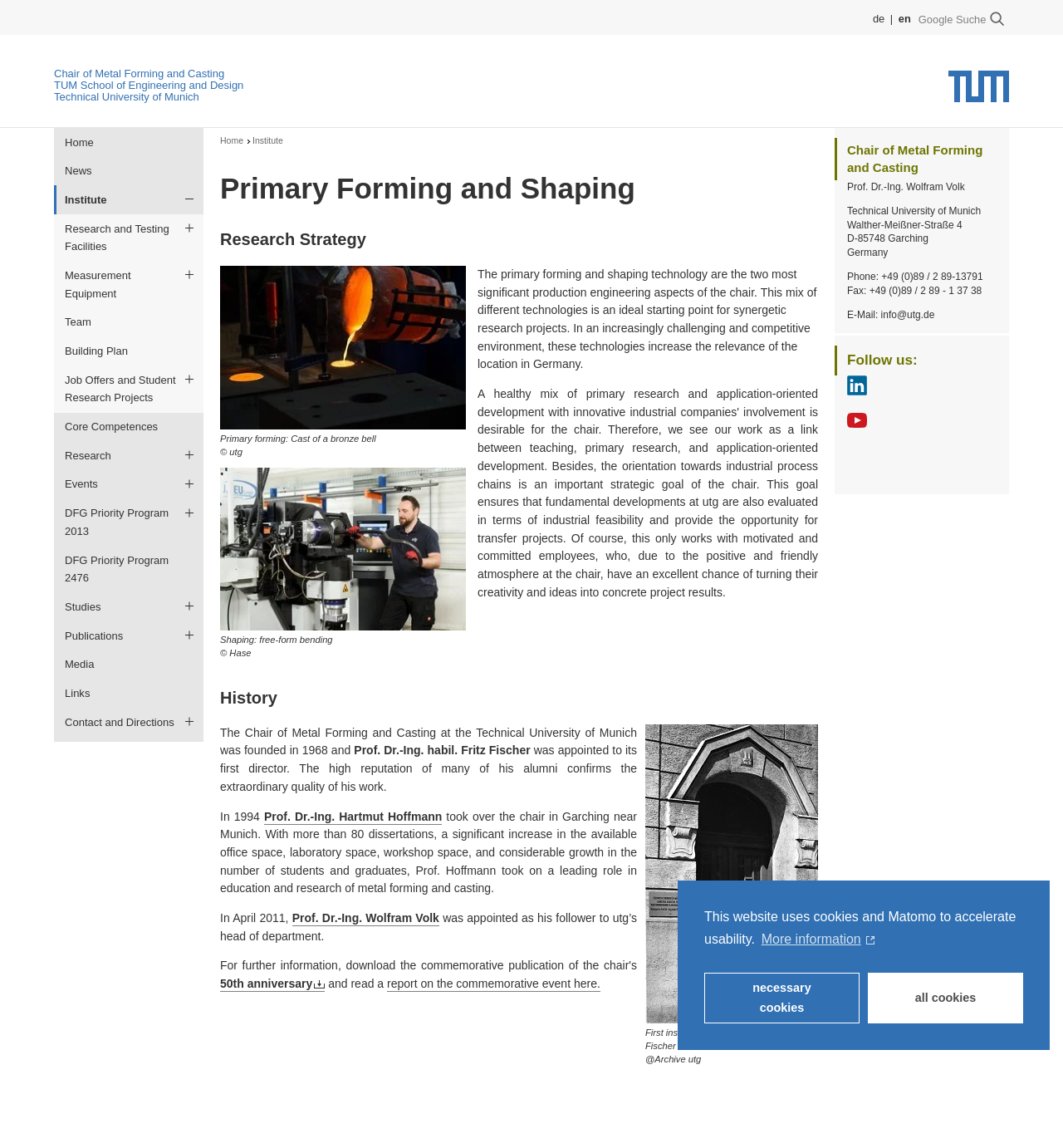Please give a succinct answer using a single word or phrase:
What is the name of the university?

Technical University of Munich